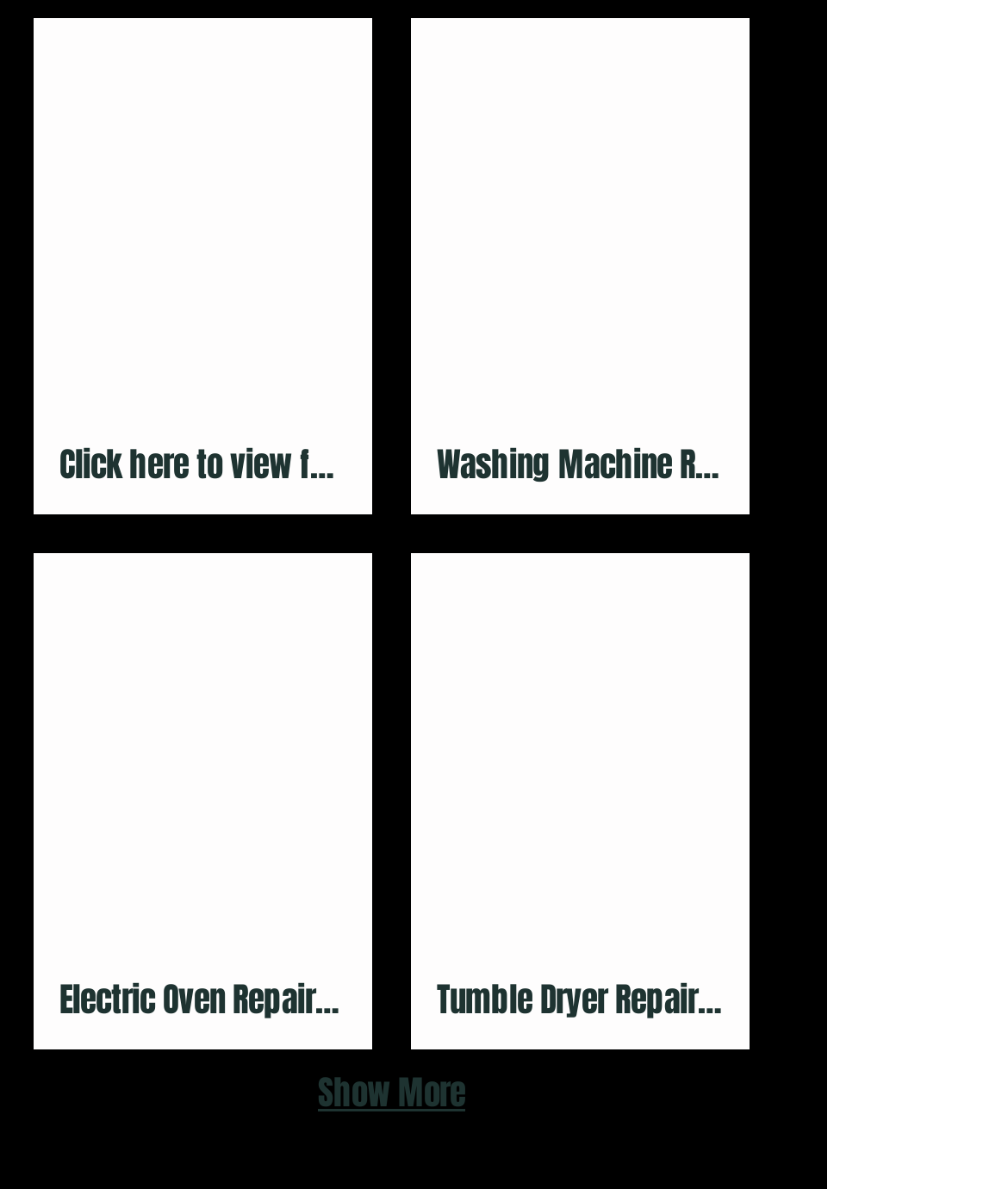Respond to the question with just a single word or phrase: 
How many repair services are offered?

3